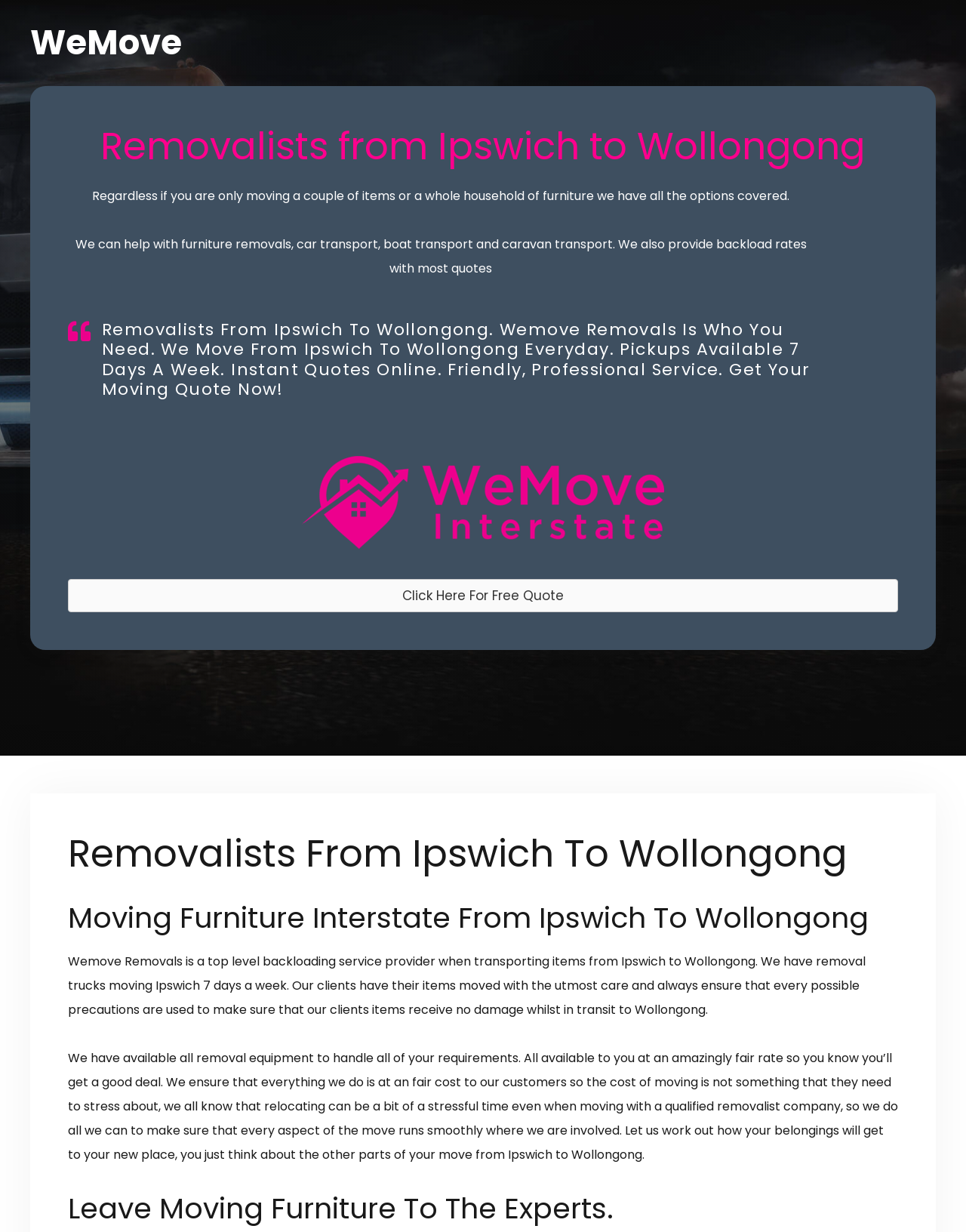Provide the bounding box coordinates for the specified HTML element described in this description: "Click Here For Free Quote". The coordinates should be four float numbers ranging from 0 to 1, in the format [left, top, right, bottom].

[0.07, 0.47, 0.93, 0.497]